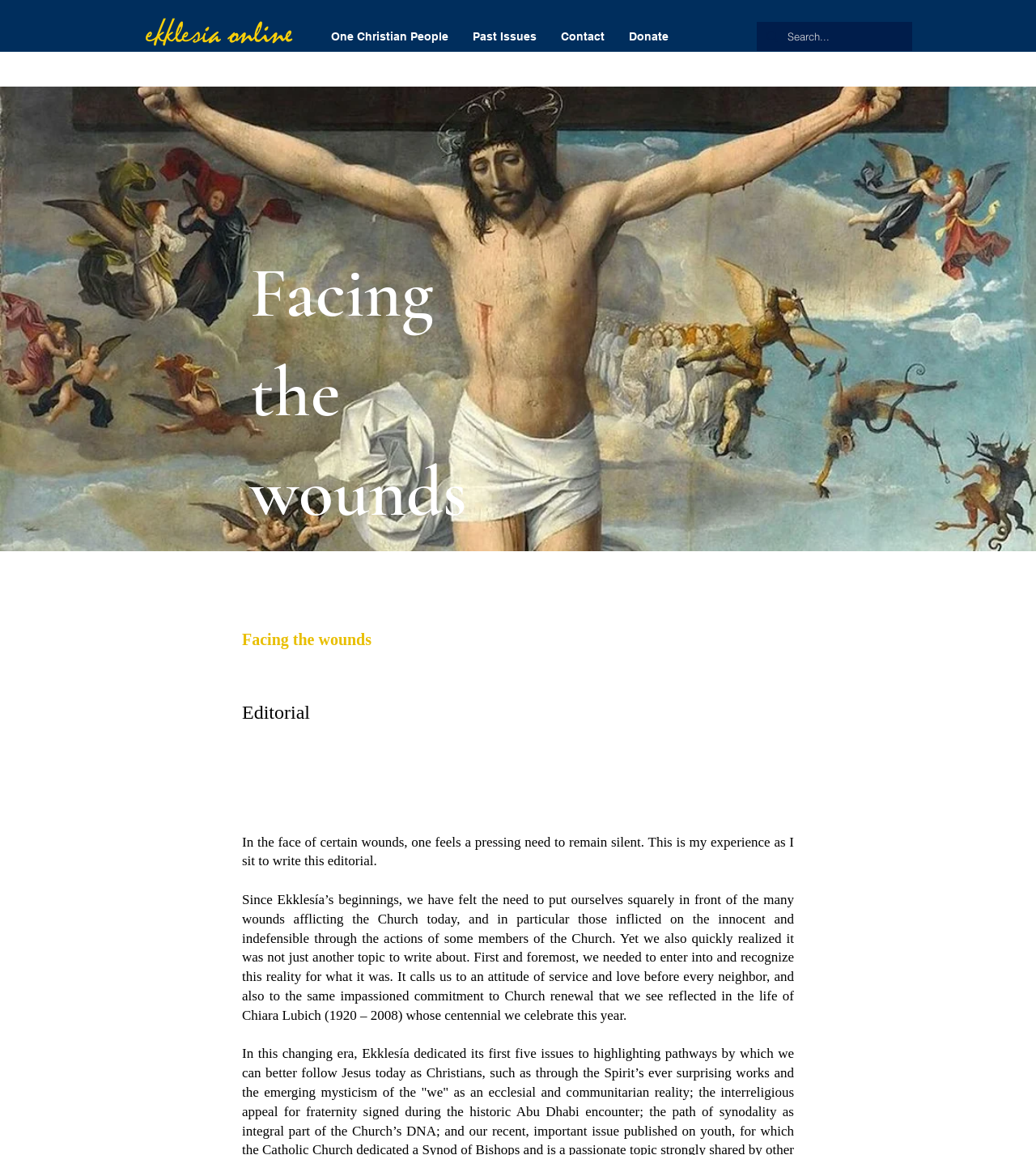What is the purpose of the search box?
Please answer the question as detailed as possible.

The search box is located at the top right corner of the webpage, and its purpose is to allow users to search the website for specific content. The search box is accompanied by a magnifying glass icon, indicating its search functionality.